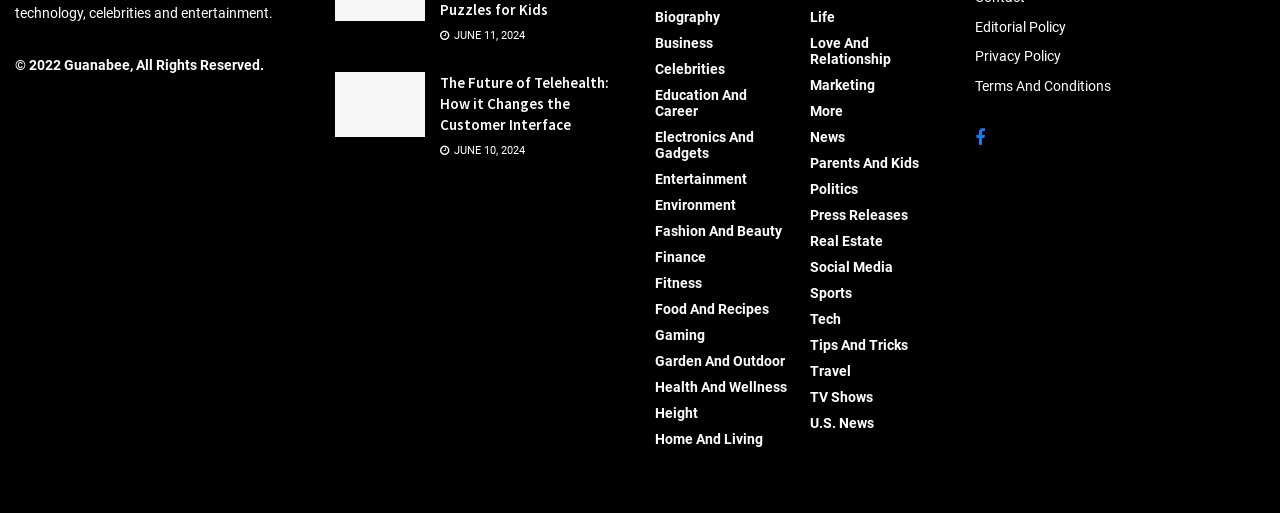How many categories are listed on the webpage?
Please ensure your answer to the question is detailed and covers all necessary aspects.

I counted the number of links in the middle section of the webpage and found that there are 30 categories listed.